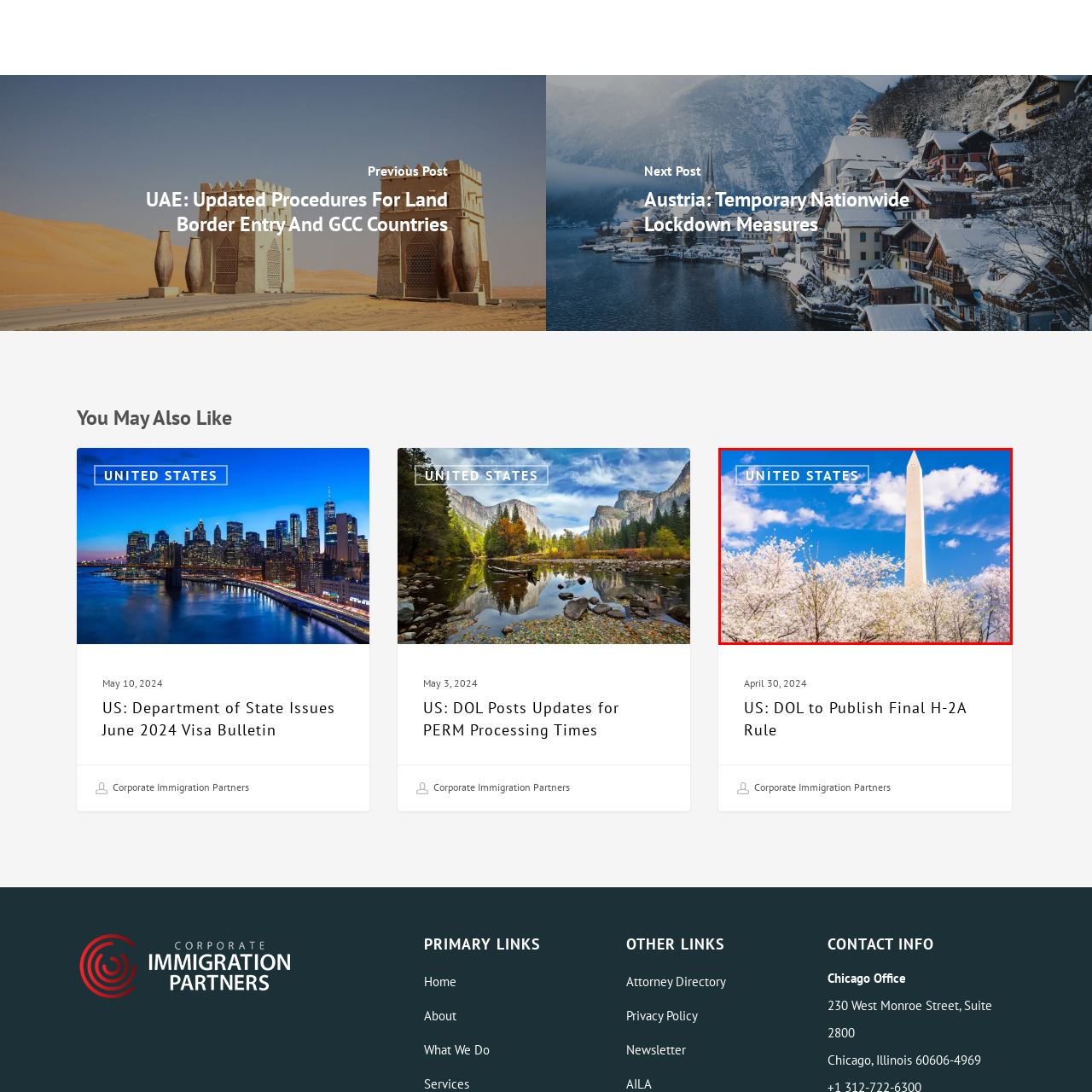What is the significance of the Washington Monument?
Pay attention to the image within the red bounding box and answer using just one word or a concise phrase.

National symbol